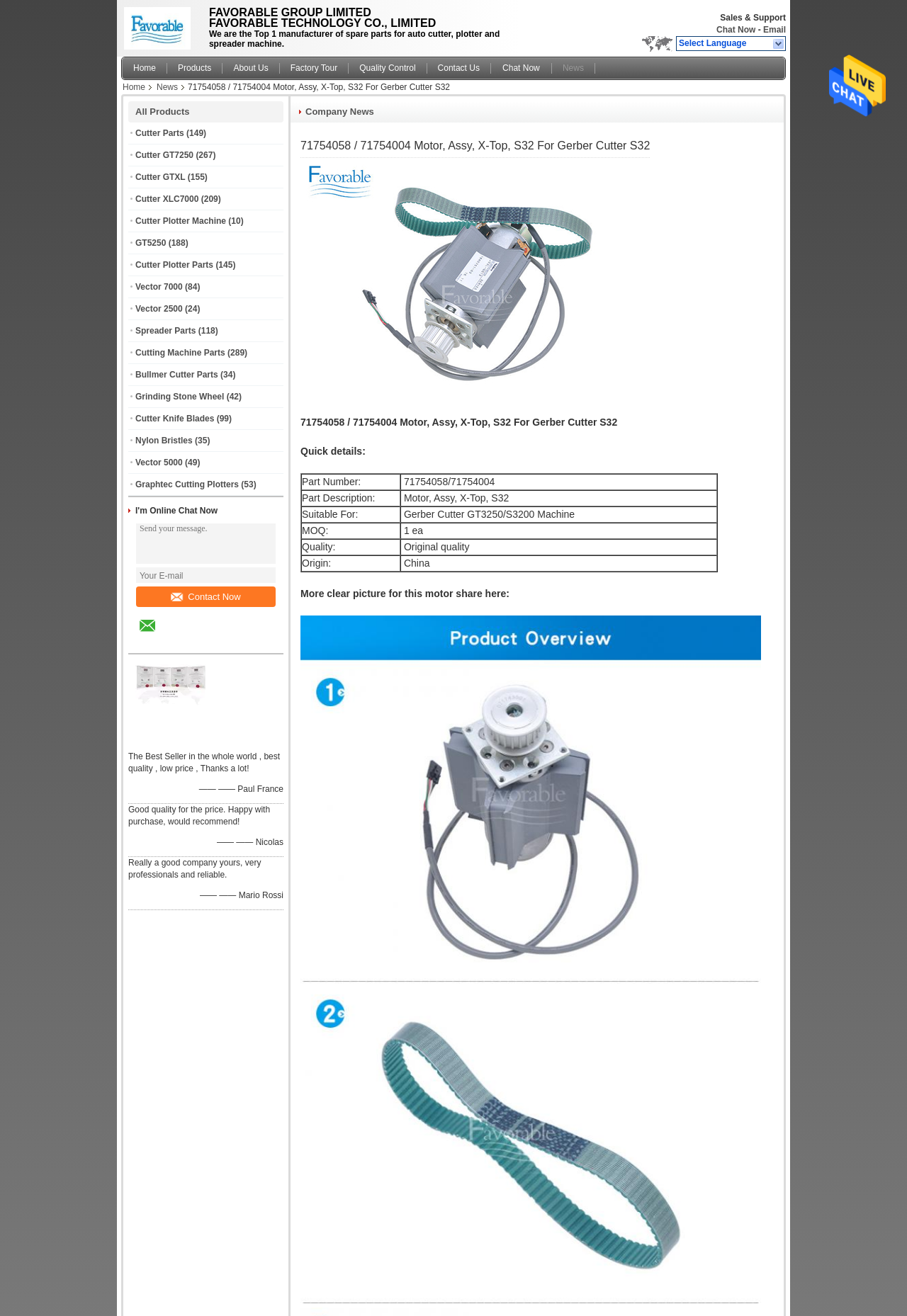What is the bounding box coordinate of the 'Send Message' link? Based on the screenshot, please respond with a single word or phrase.

[0.914, 0.088, 0.977, 0.095]